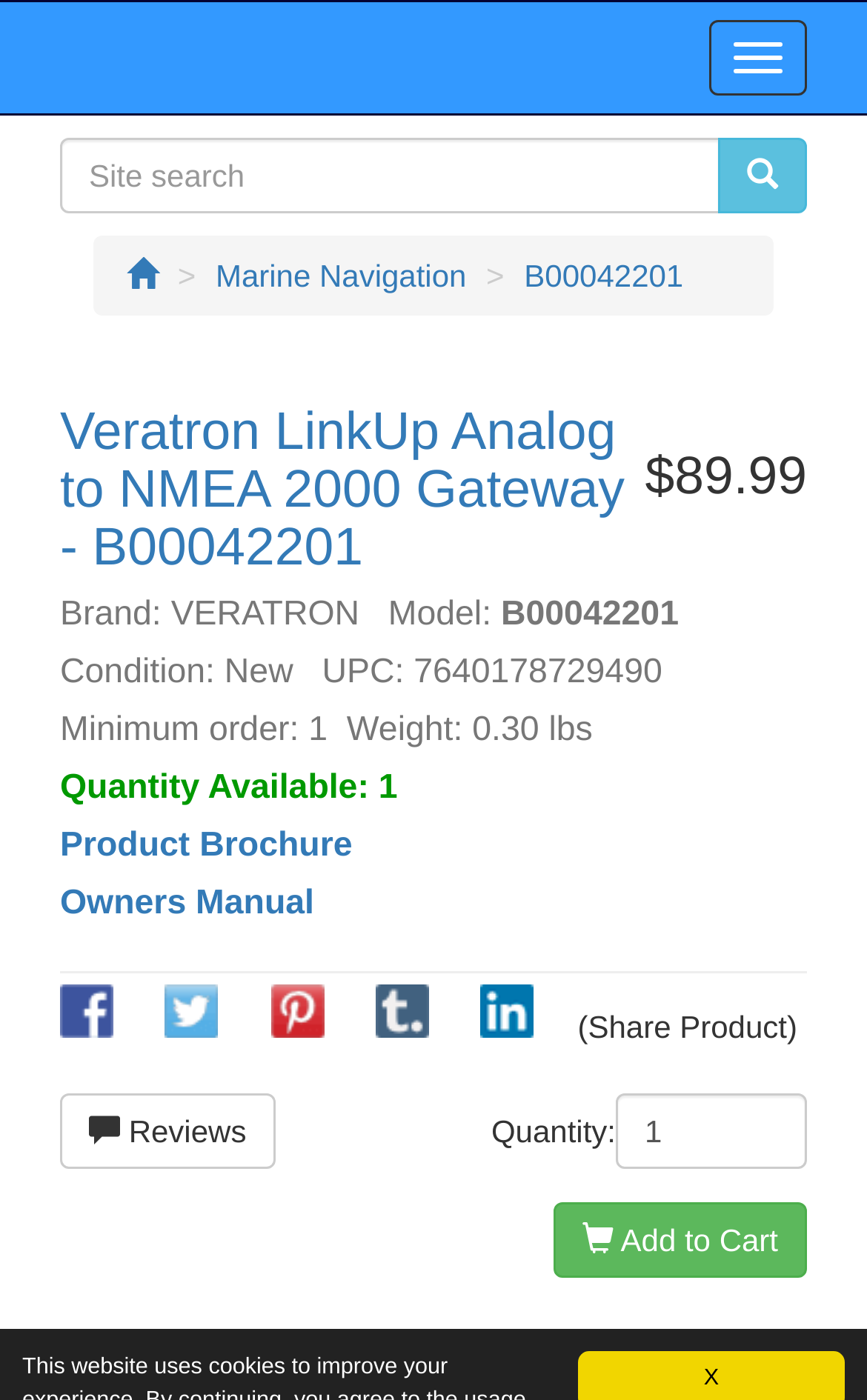Determine the bounding box coordinates of the section I need to click to execute the following instruction: "Share on Facebook". Provide the coordinates as four float numbers between 0 and 1, i.e., [left, top, right, bottom].

[0.069, 0.72, 0.131, 0.745]